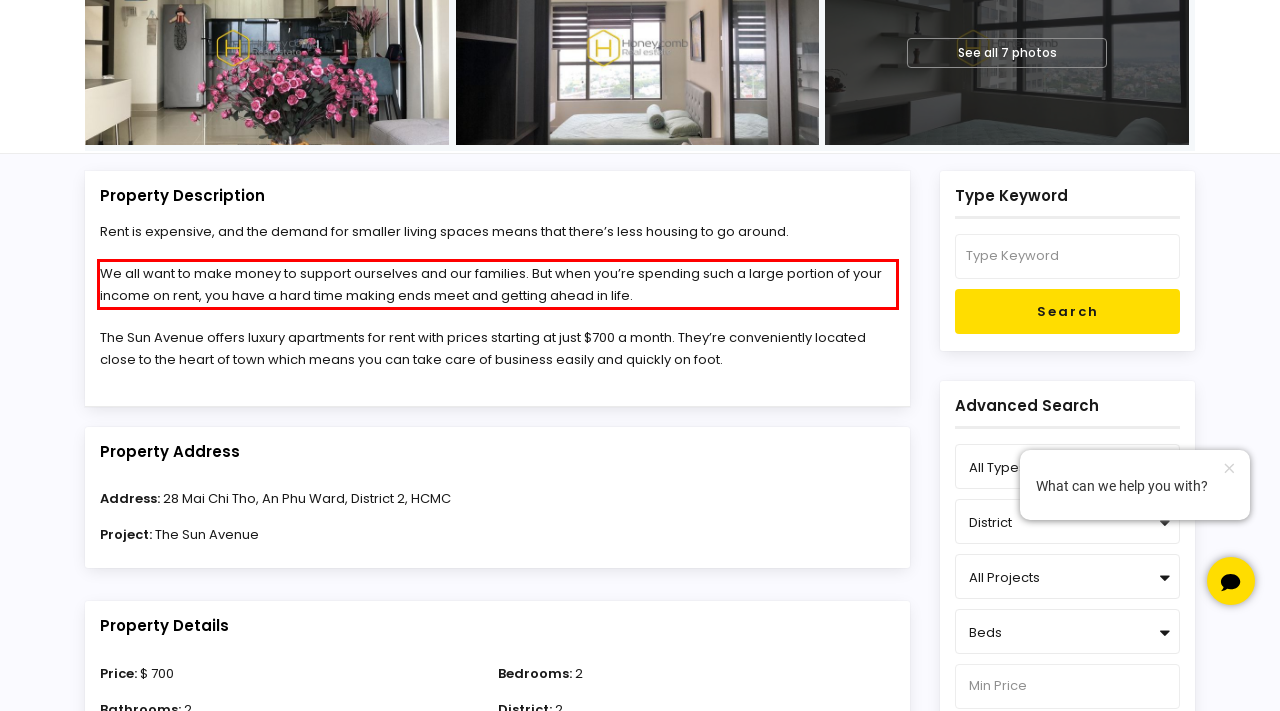Identify and extract the text within the red rectangle in the screenshot of the webpage.

We all want to make money to support ourselves and our families. But when you’re spending such a large portion of your income on rent, you have a hard time making ends meet and getting ahead in life.